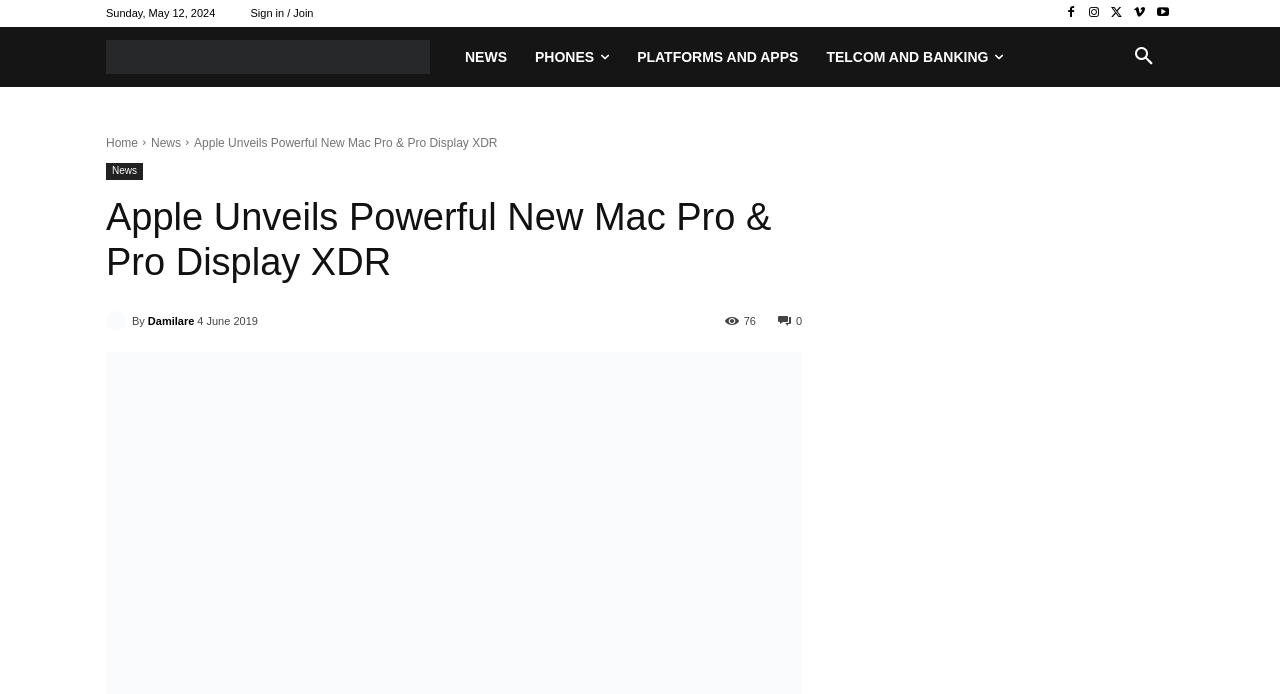Return the bounding box coordinates of the UI element that corresponds to this description: "parent_node: By title="Damilare"". The coordinates must be given as four float numbers in the range of 0 and 1, [left, top, right, bottom].

[0.083, 0.447, 0.103, 0.476]